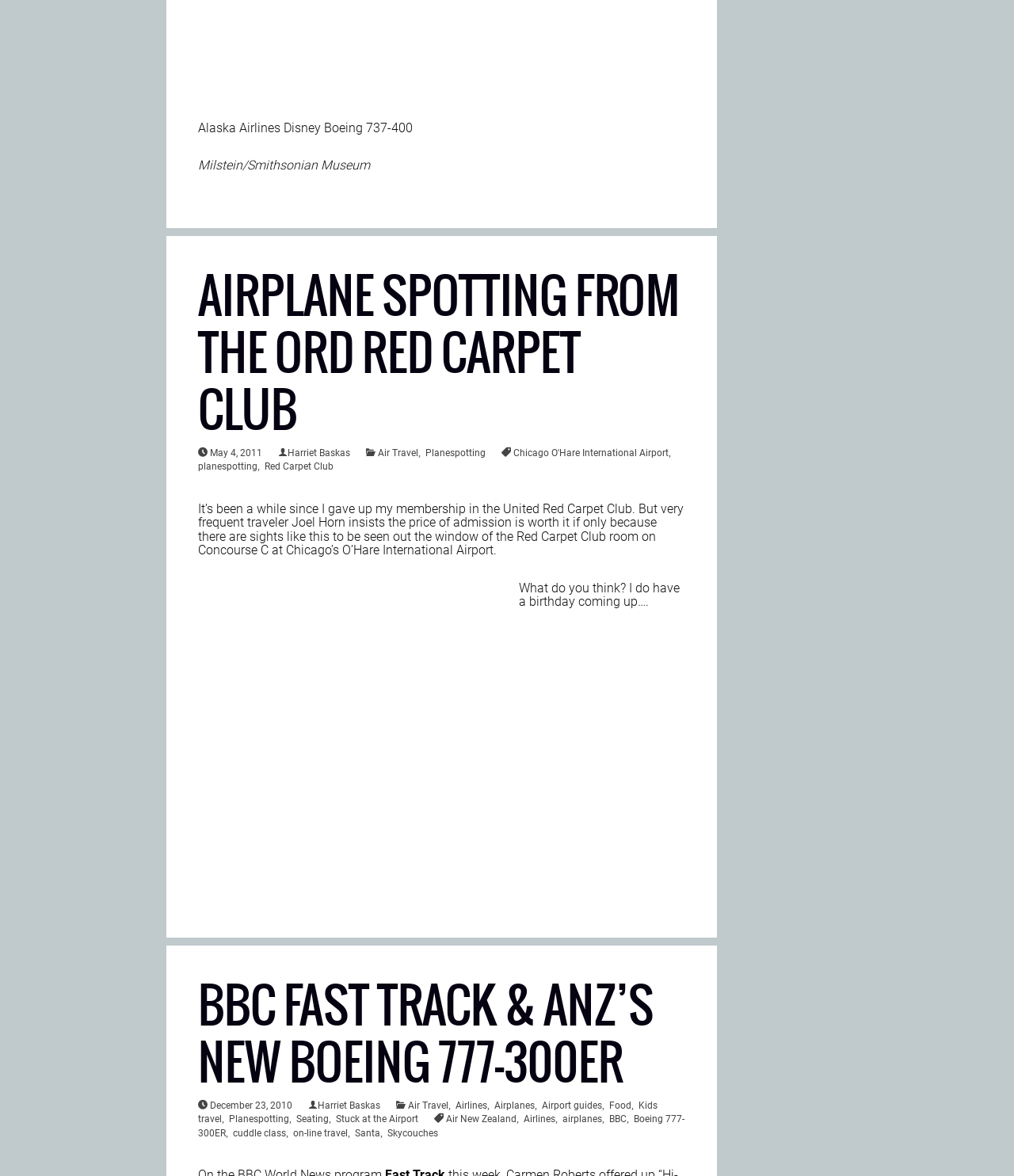Please identify the bounding box coordinates of the clickable element to fulfill the following instruction: "Click on the link to read about airplane spotting". The coordinates should be four float numbers between 0 and 1, i.e., [left, top, right, bottom].

[0.195, 0.221, 0.67, 0.379]